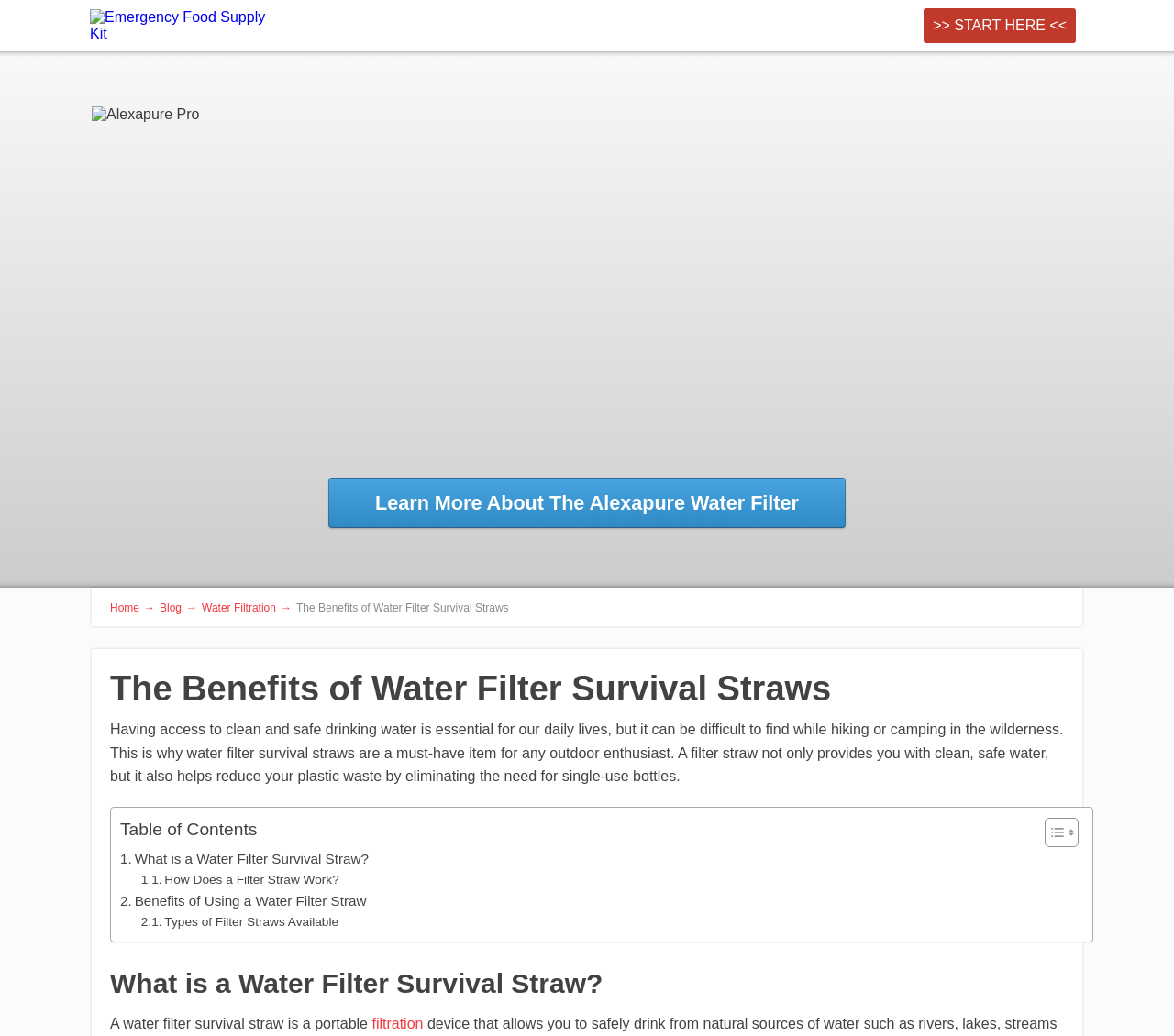What is the type of content in the section with 'Table of Contents'?
Look at the image and provide a detailed response to the question.

The section with 'Table of Contents' contains links to different topics such as 'What is a Water Filter Survival Straw?', 'How Does a Filter Straw Work?', 'Benefits of Using a Water Filter Straw', and 'Types of Filter Straws Available'. This suggests that the type of content in this section is links to different topics.